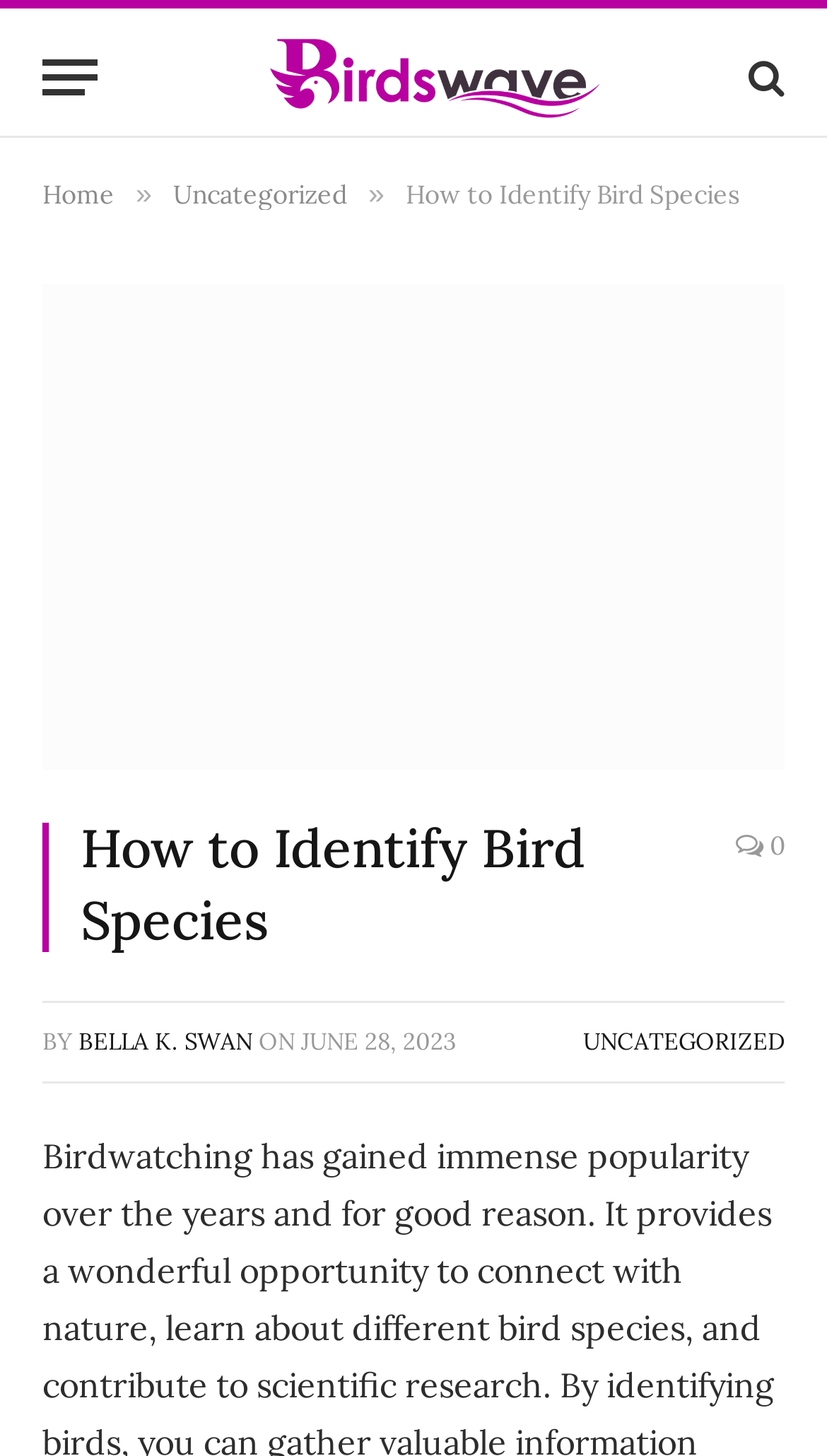Specify the bounding box coordinates of the element's region that should be clicked to achieve the following instruction: "Visit the Birds Wave website". The bounding box coordinates consist of four float numbers between 0 and 1, in the format [left, top, right, bottom].

[0.195, 0.006, 0.856, 0.1]